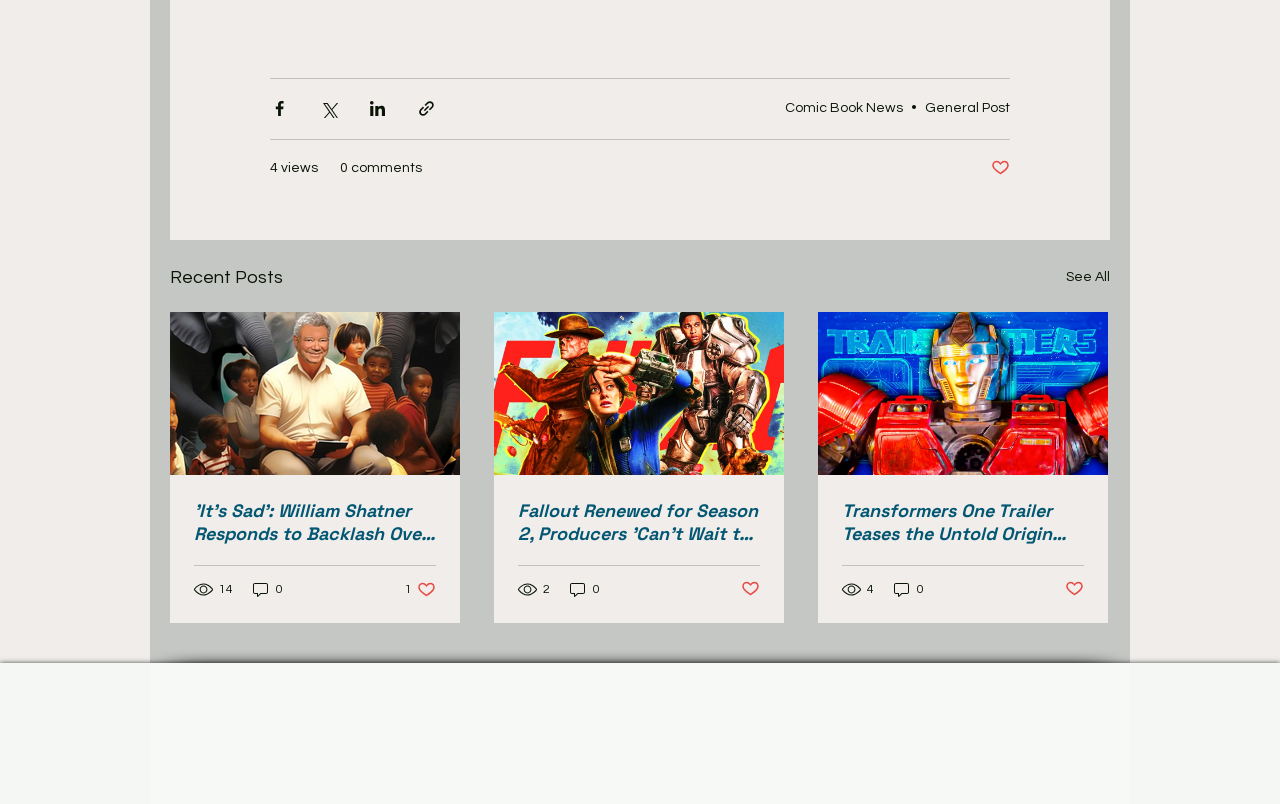Determine the bounding box coordinates of the clickable element to achieve the following action: 'See All recent posts'. Provide the coordinates as four float values between 0 and 1, formatted as [left, top, right, bottom].

[0.833, 0.326, 0.867, 0.363]